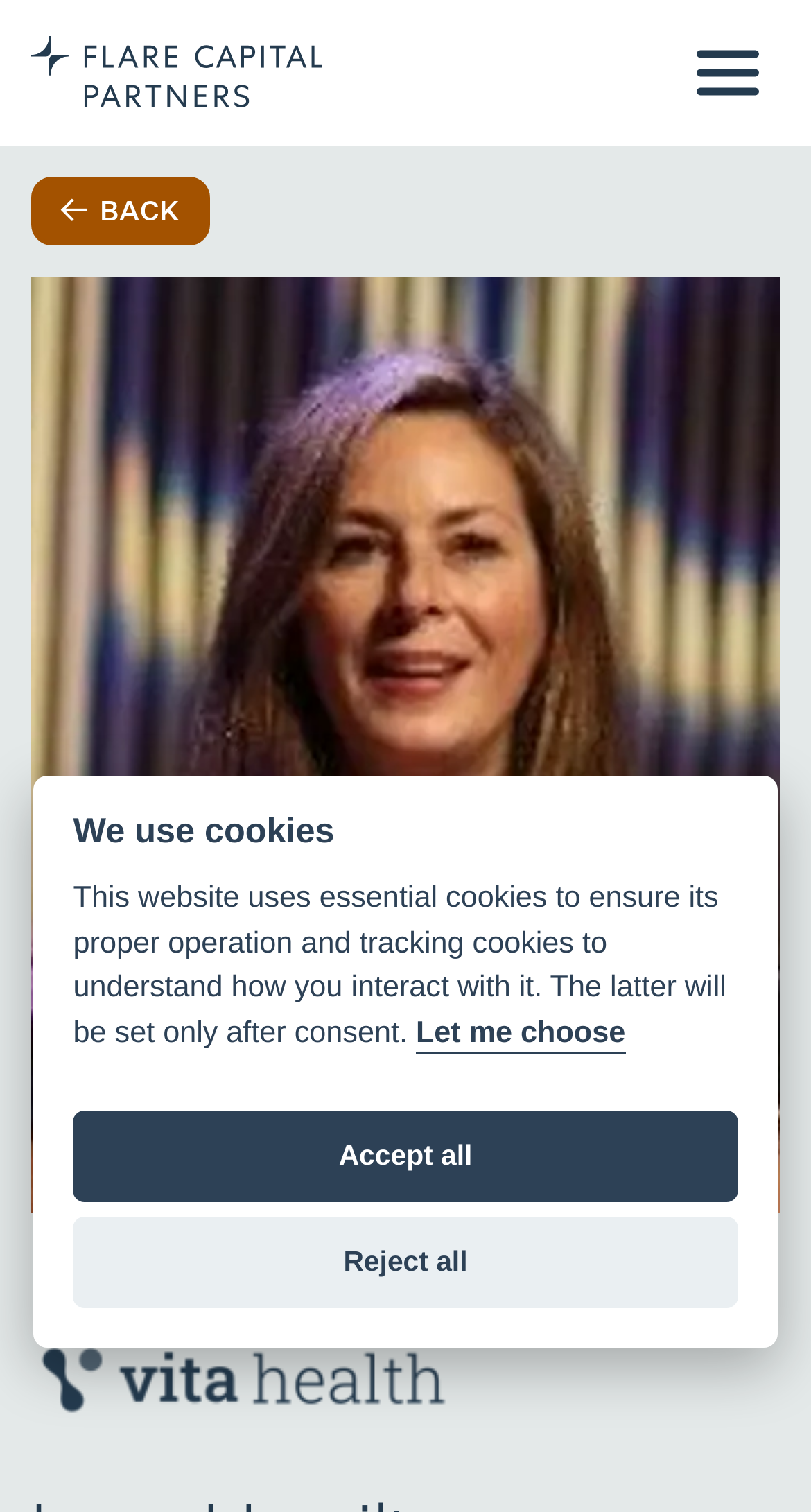Using the details from the image, please elaborate on the following question: What is the name of the person on this webpage?

I found the person's name by looking at the title of the webpage, which is 'Lynn Hamilton | Flare Capital Partners', indicating that the webpage is about Lynn Hamilton.